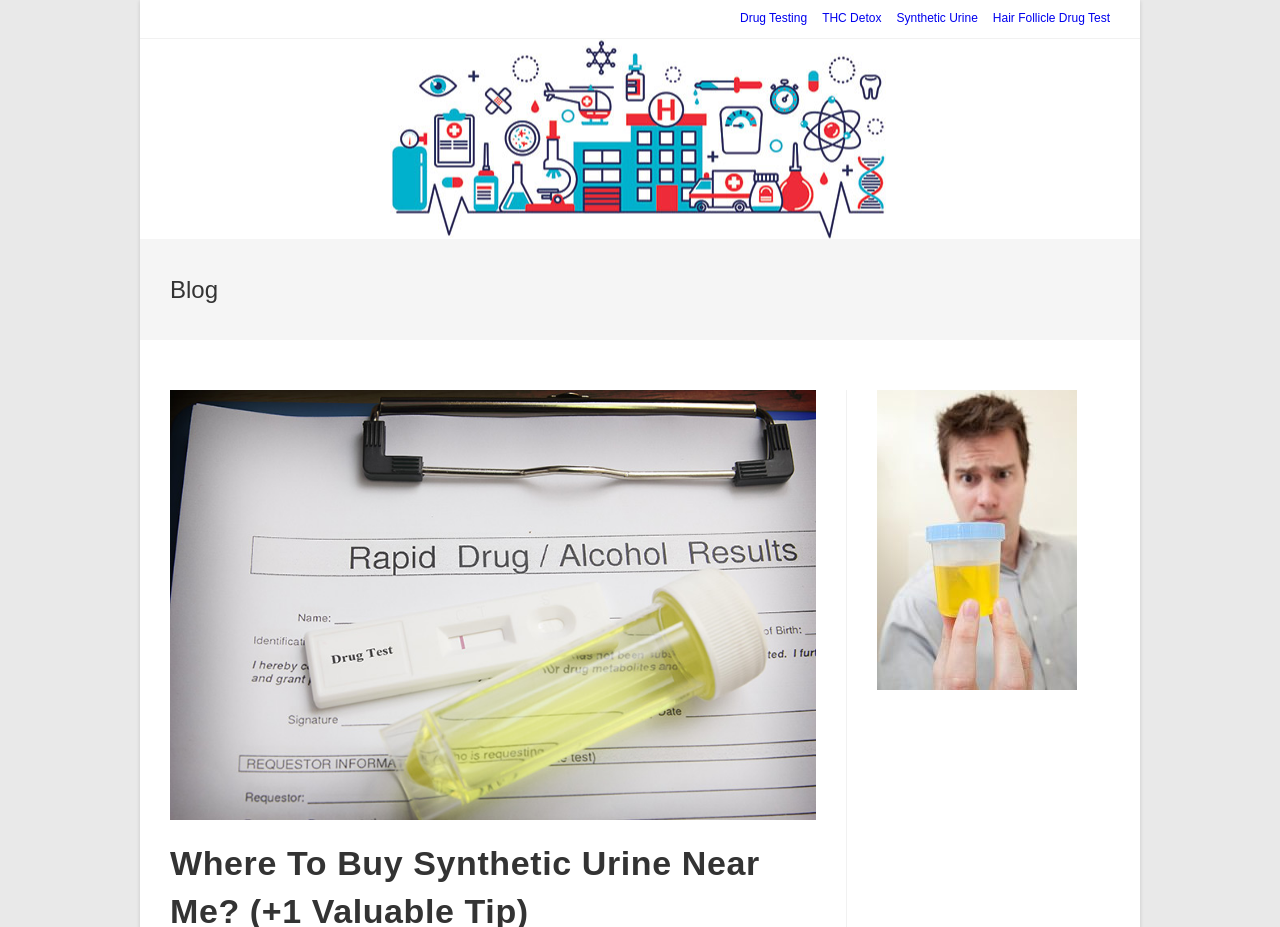Please identify and generate the text content of the webpage's main heading.

Where To Buy Synthetic Urine Near Me? (+1 Valuable Tip)